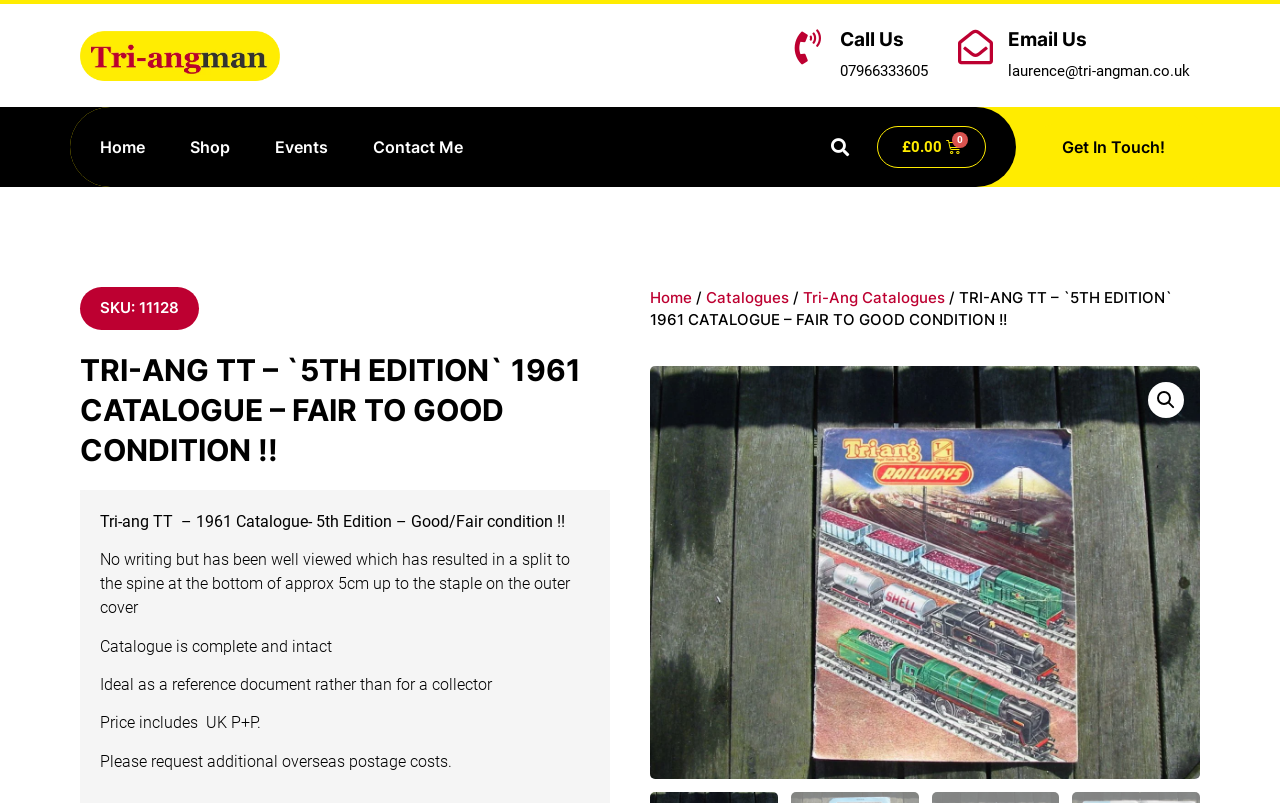Please specify the bounding box coordinates in the format (top-left x, top-left y, bottom-right x, bottom-right y), with all values as floating point numbers between 0 and 1. Identify the bounding box of the UI element described by: alt="🔍"

[0.897, 0.476, 0.925, 0.521]